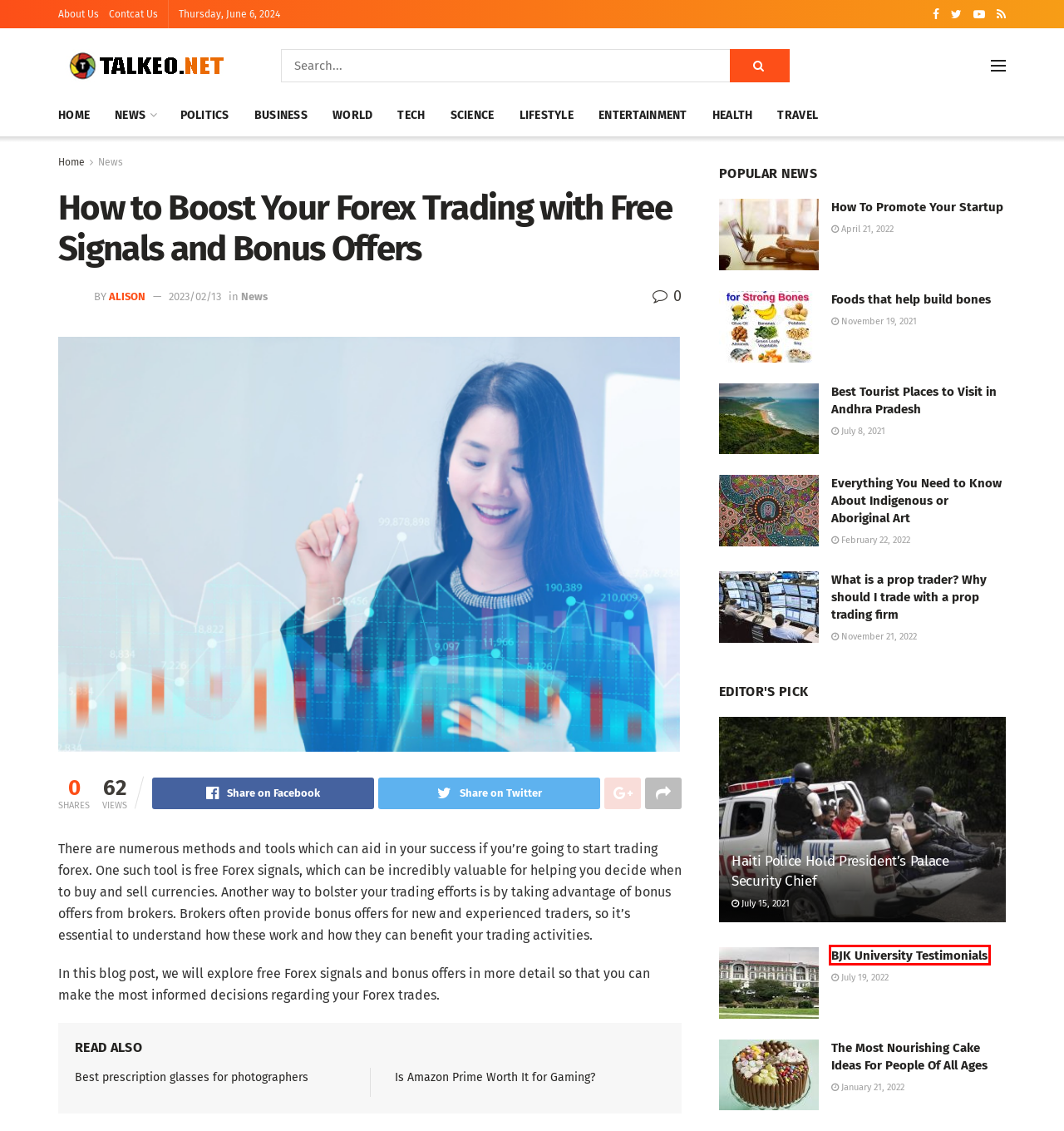Observe the screenshot of a webpage with a red bounding box highlighting an element. Choose the webpage description that accurately reflects the new page after the element within the bounding box is clicked. Here are the candidates:
A. BJK University Testimonials - Talkeo
B. Everything You Need to Know About Indigenous or Aboriginal Art - Talkeo
C. News - Talkeo
D. How To Promote Your Startup - Talkeo
E. Best Tourist Places to Visit in Andhra Pradesh - Talkeo
F. Health - Talkeo
G. What is a prop trader? Why should I trade with a prop trading firm - Talkeo
H. Haiti Police Hold President’s Palace Security Chief - Talkeo

A